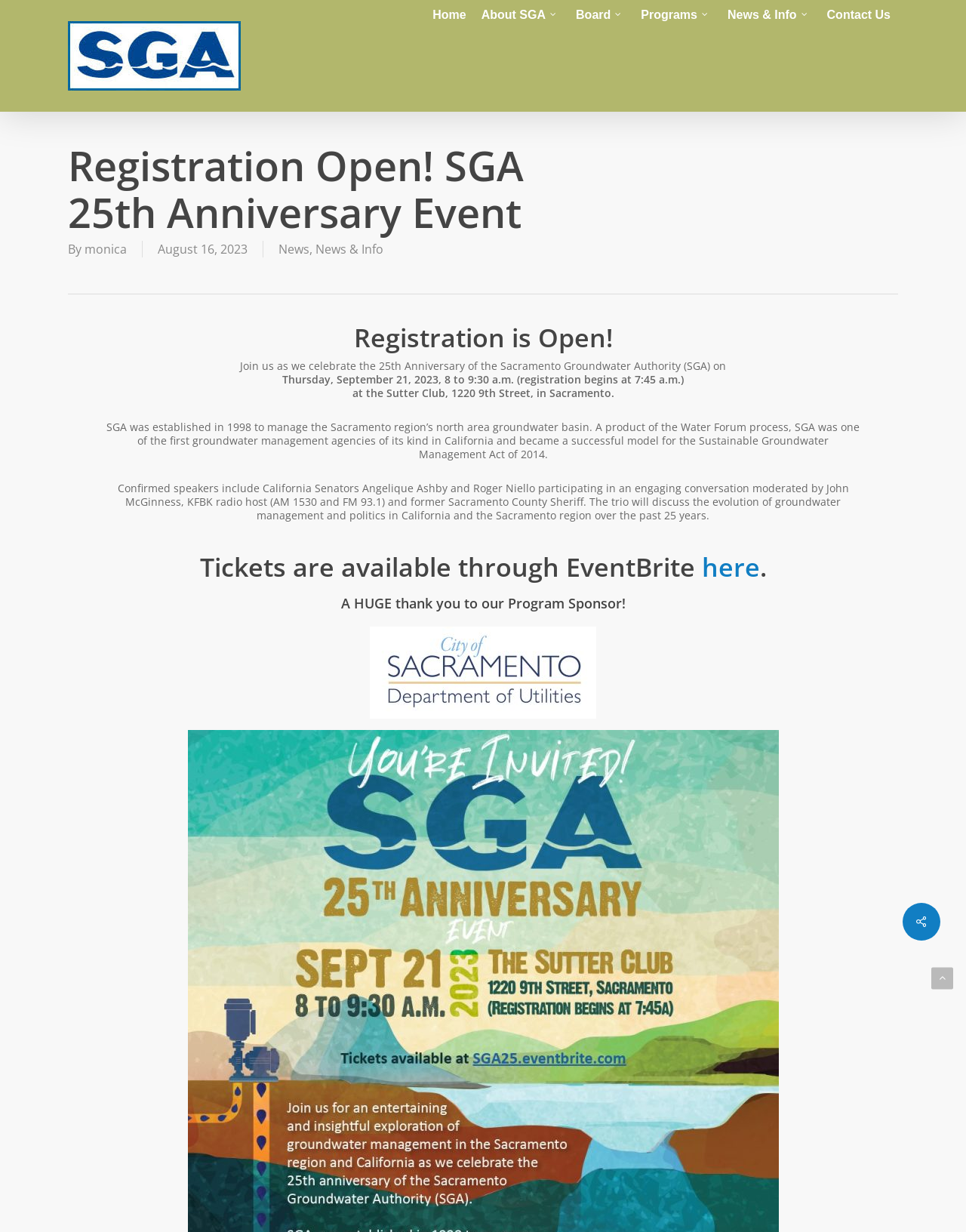Could you provide the bounding box coordinates for the portion of the screen to click to complete this instruction: "Read more about the event on September 21"?

[0.292, 0.302, 0.708, 0.314]